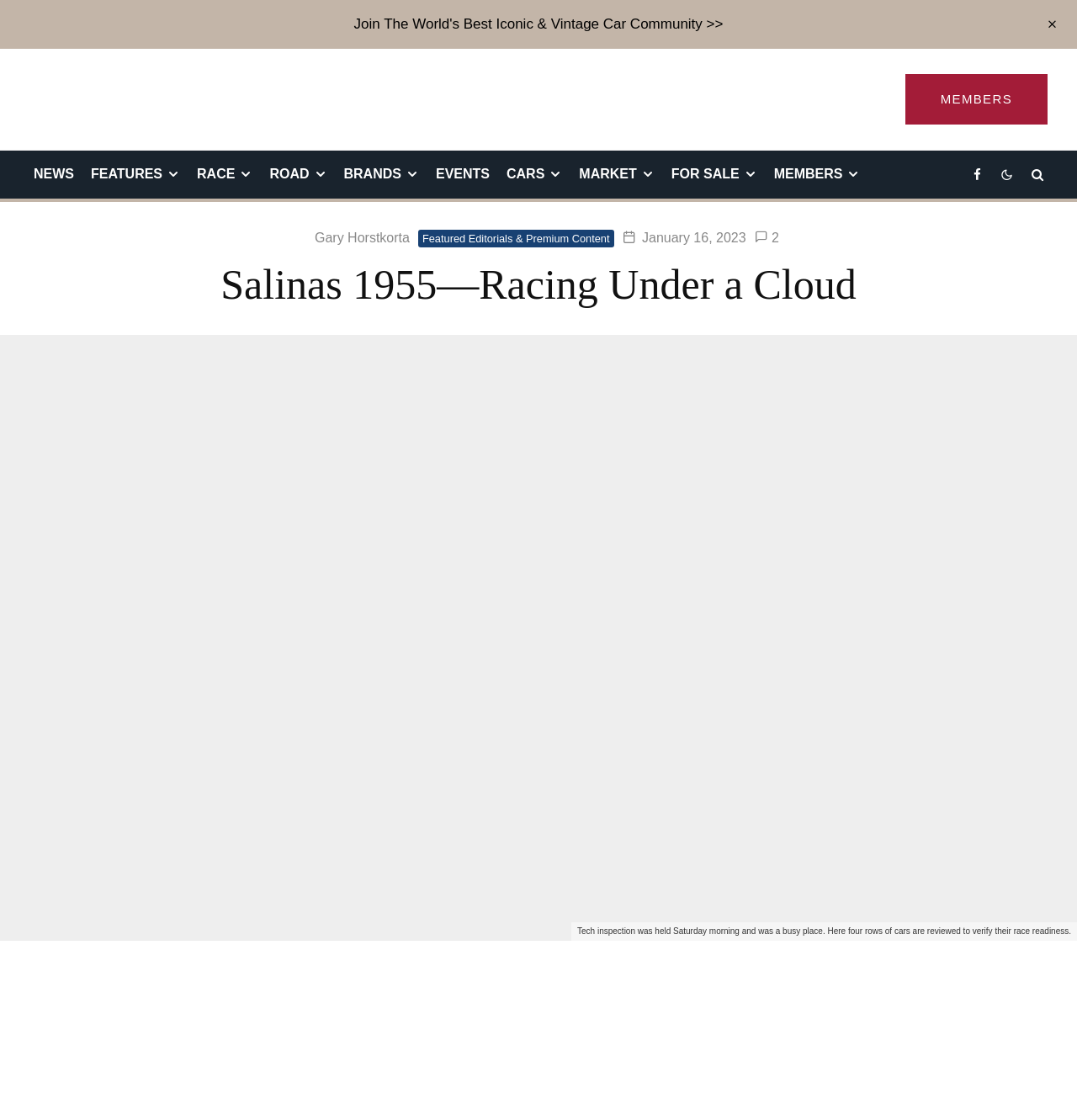Pinpoint the bounding box coordinates of the element that must be clicked to accomplish the following instruction: "View the image of the car". The coordinates should be in the format of four float numbers between 0 and 1, i.e., [left, top, right, bottom].

[0.059, 0.882, 0.628, 0.949]